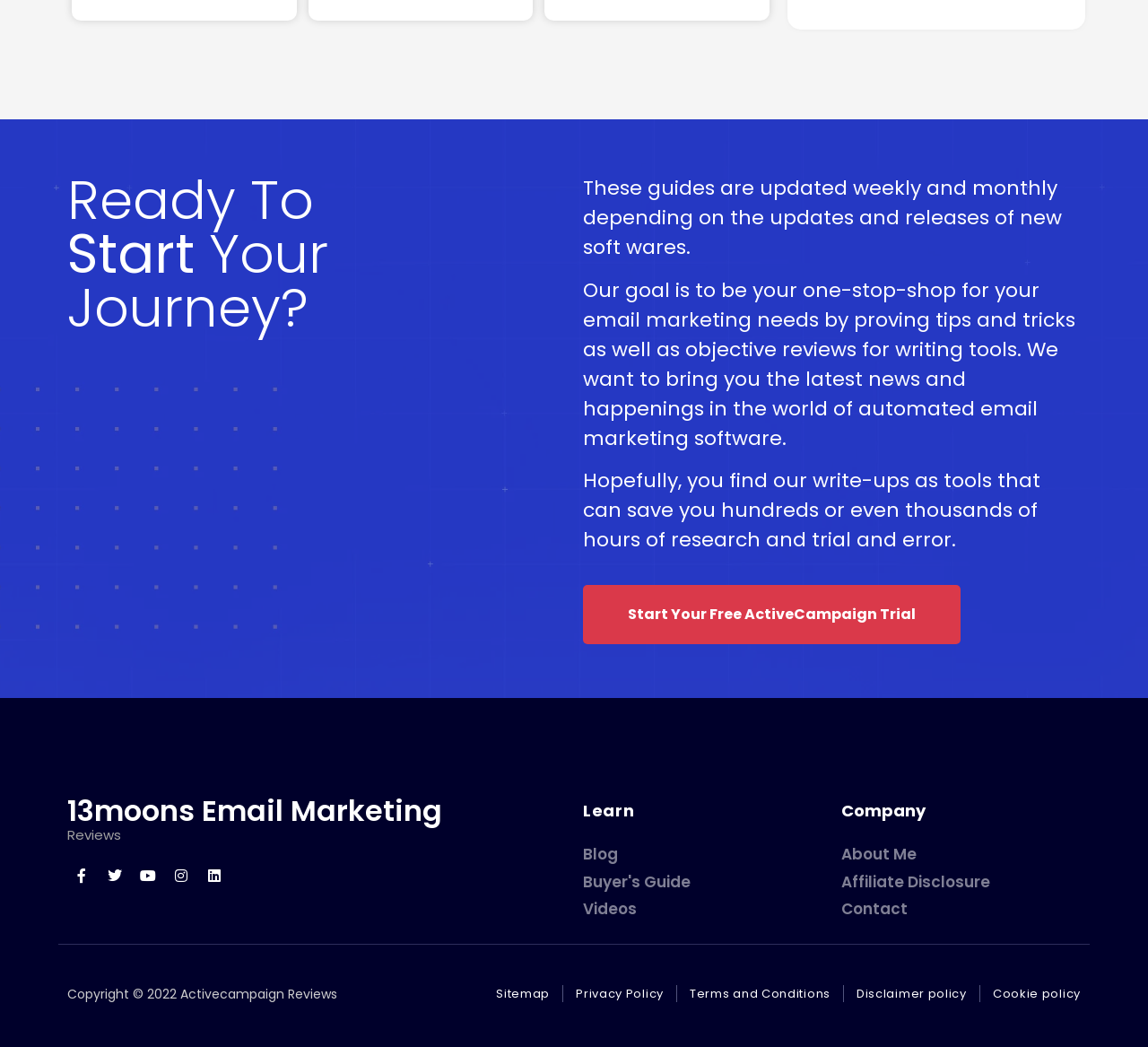What types of resources are available on this website?
Use the information from the screenshot to give a comprehensive response to the question.

Based on the links and headings on the webpage, it appears that this website offers various resources, including guides, reviews, blog posts, and videos, all related to email marketing.